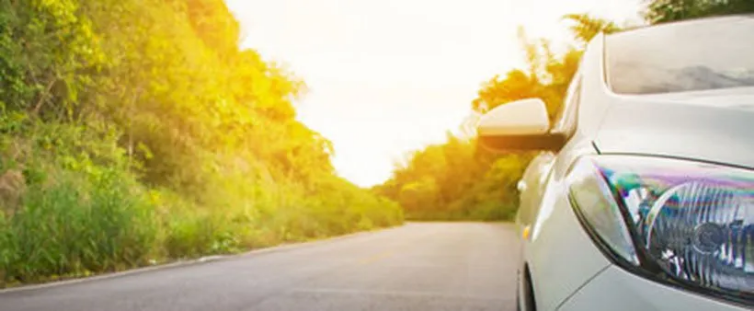What is the atmosphere of the countryside?
Use the image to answer the question with a single word or phrase.

tranquil